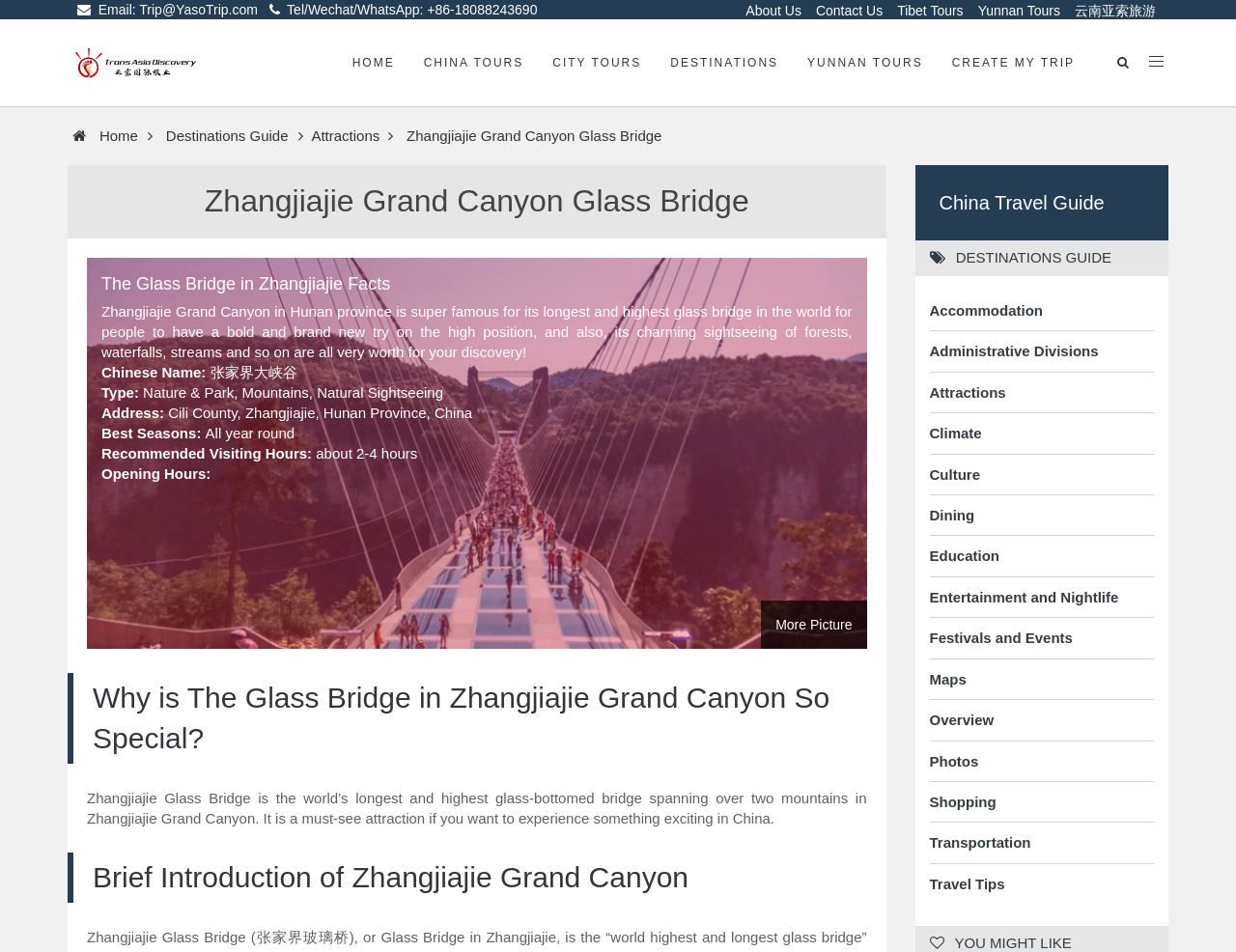Please identify the bounding box coordinates of the element that needs to be clicked to perform the following instruction: "Learn more about Zhangjiajie Grand Canyon Glass Bridge".

[0.329, 0.134, 0.535, 0.151]